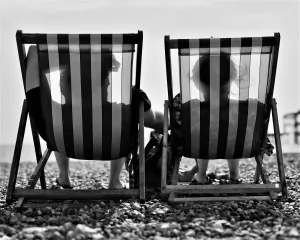What is the focus of the photograph?
Answer the question with a single word or phrase derived from the image.

Soft focus